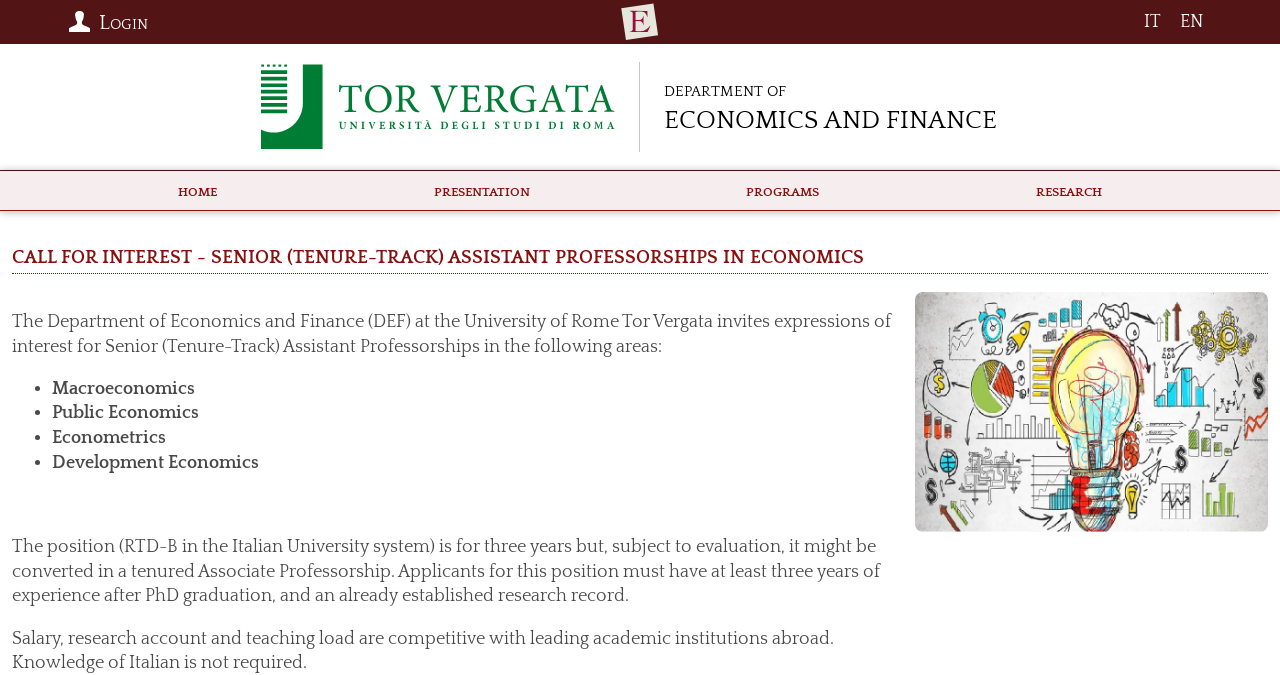What is the department inviting expressions of interest for?
Analyze the image and provide a thorough answer to the question.

The question can be answered by reading the text in the webpage, specifically the sentence 'The Department of Economics and Finance (DEF) at the University of Rome Tor Vergata invites expressions of interest for Senior (Tenure-Track) Assistant Professorships in the following areas:'